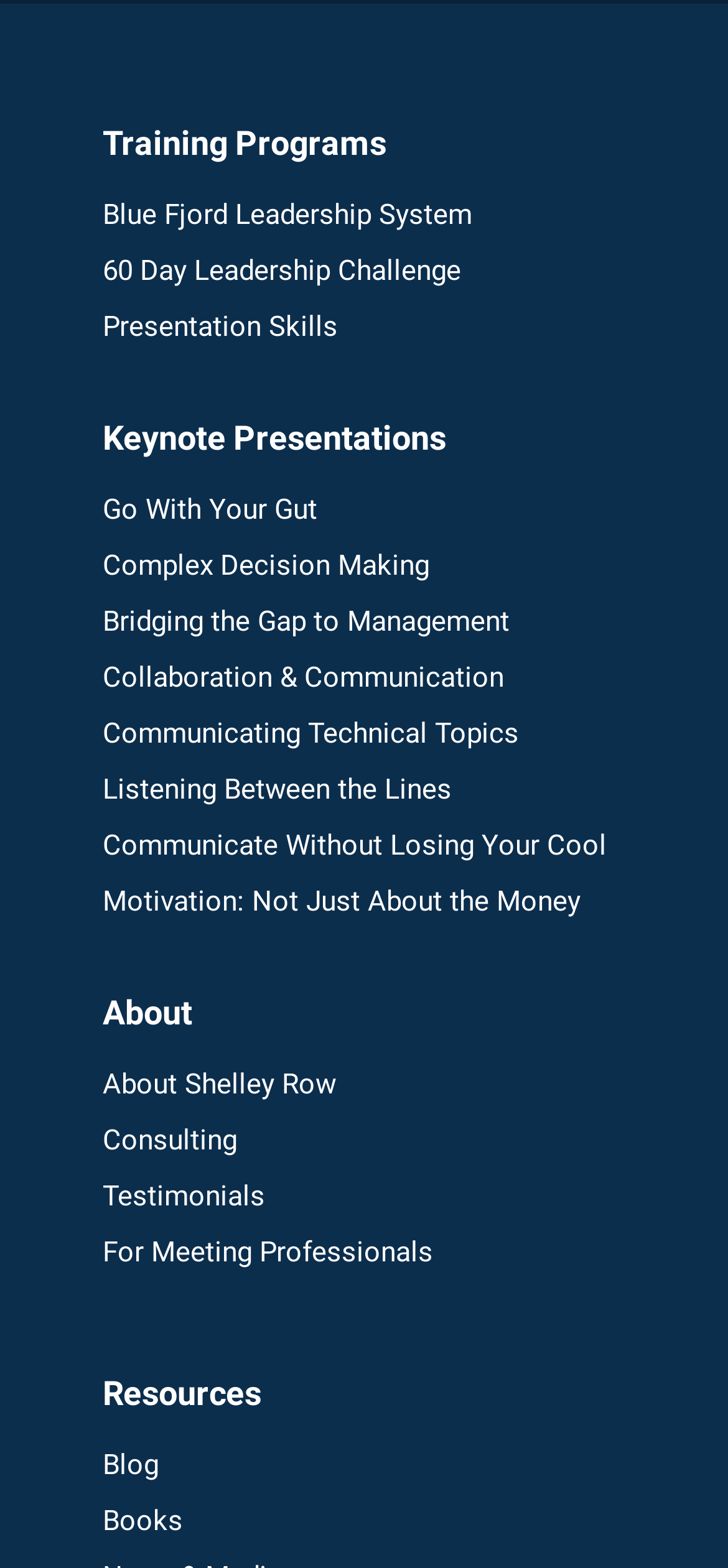Based on the element description, predict the bounding box coordinates (top-left x, top-left y, bottom-right x, bottom-right y) for the UI element in the screenshot: Presentation Skills

[0.141, 0.198, 0.953, 0.232]